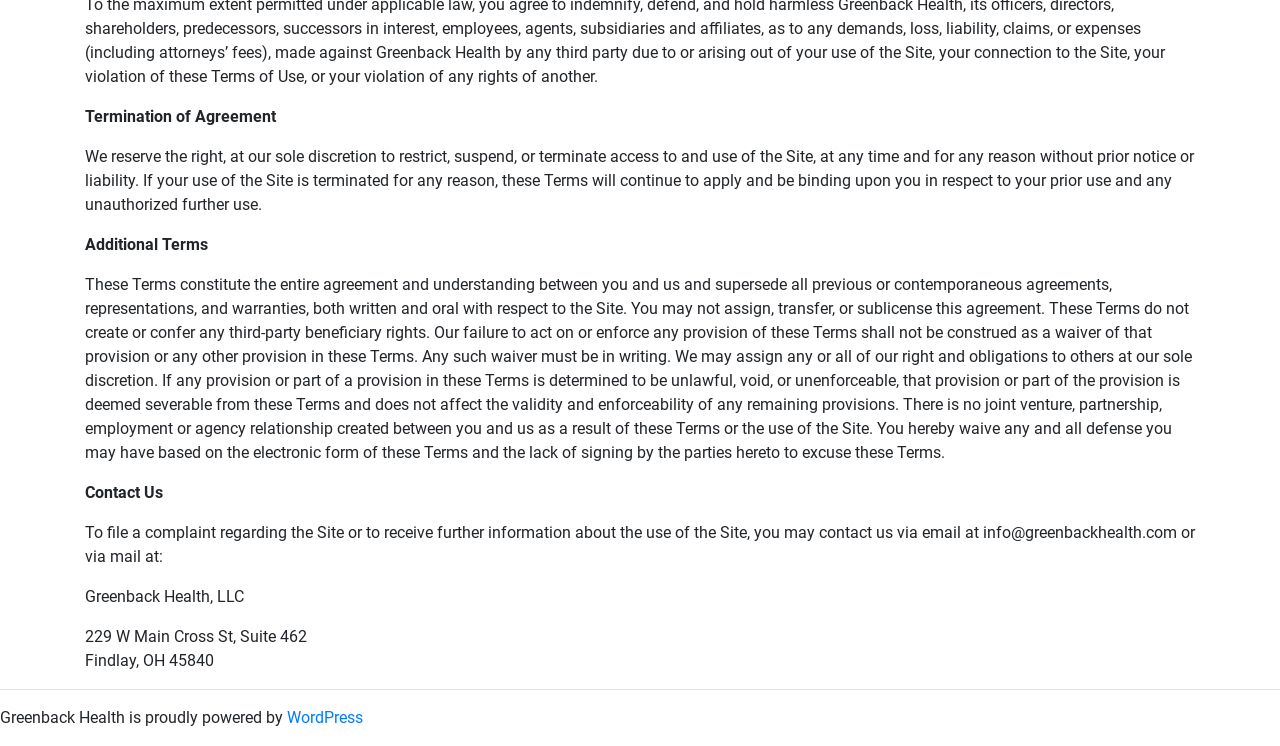Using the details in the image, give a detailed response to the question below:
What is the name of the company behind the website?

The company name is mentioned in the contact information section, indicating that Greenback Health, LLC is the entity responsible for the website.